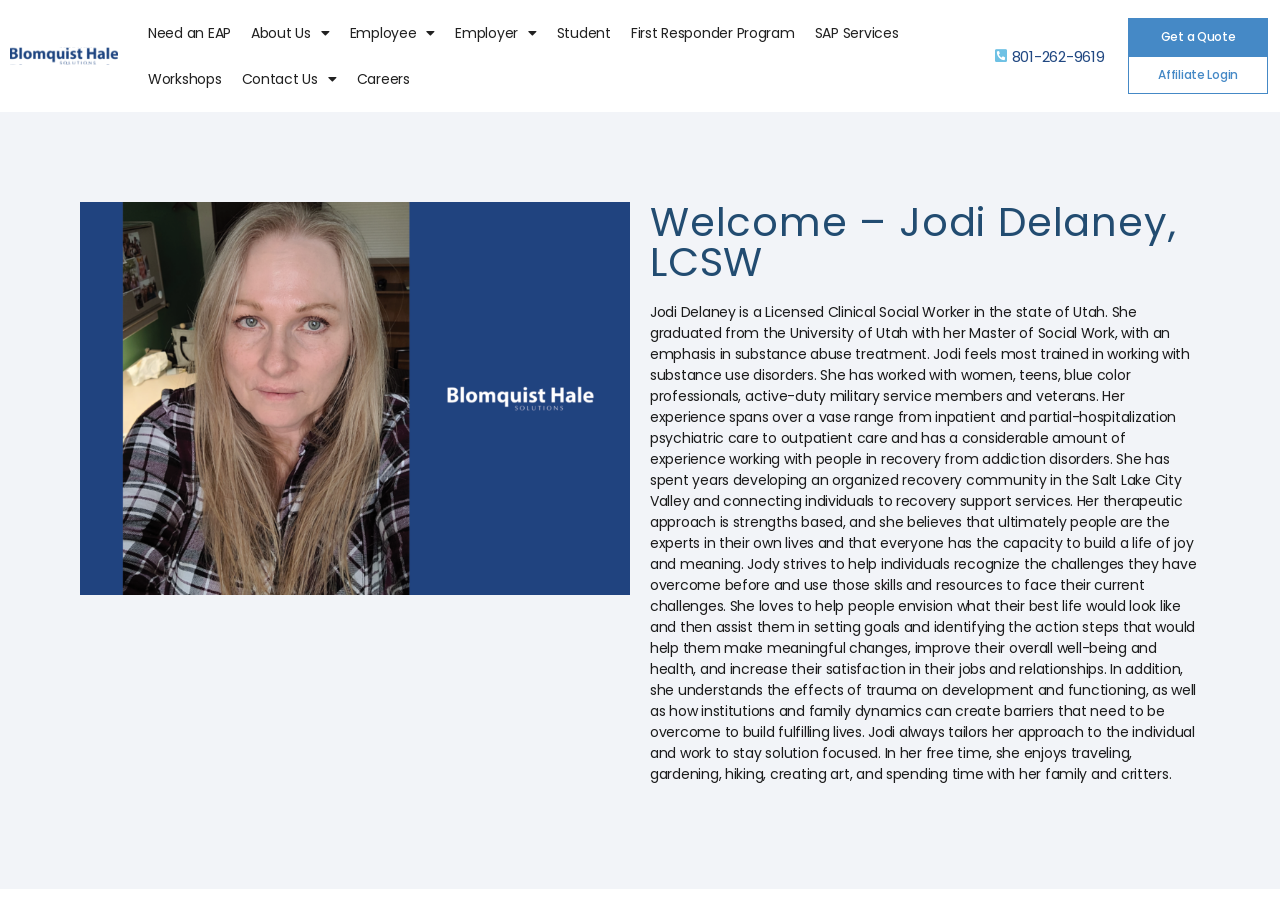Please identify the primary heading of the webpage and give its text content.

Welcome – Jodi Delaney, LCSW